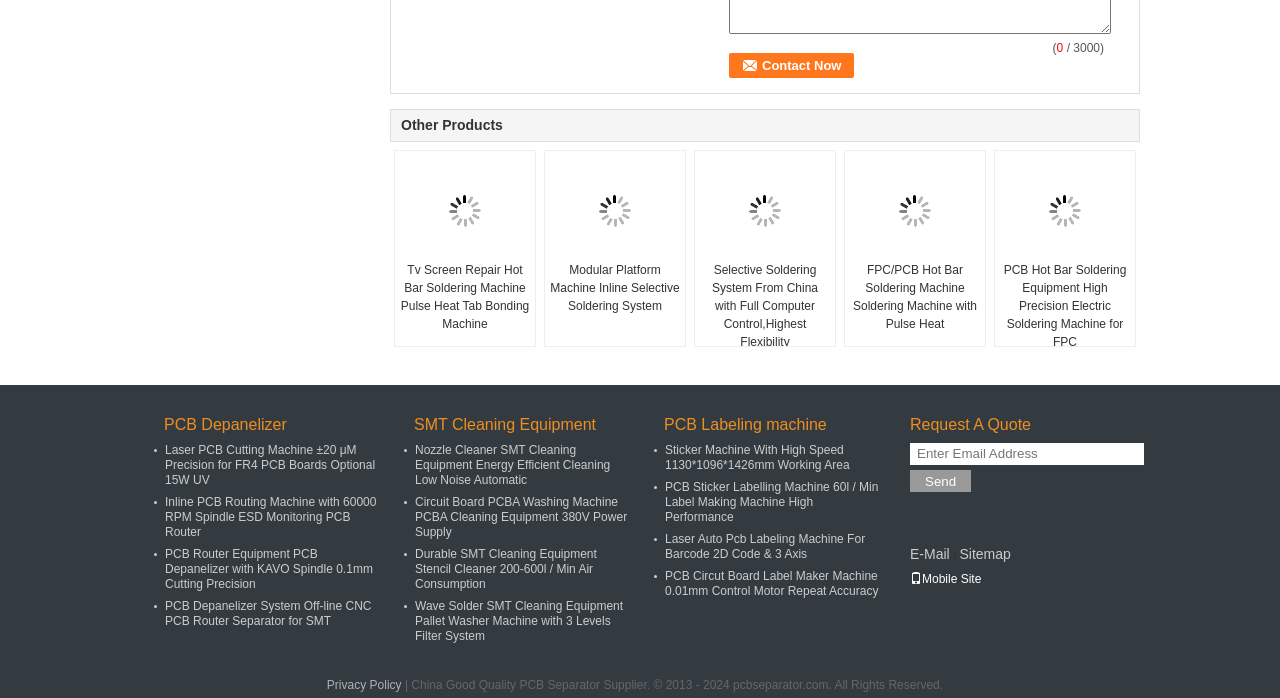Provide the bounding box coordinates in the format (top-left x, top-left y, bottom-right x, bottom-right y). All values are floating point numbers between 0 and 1. Determine the bounding box coordinate of the UI element described as: Sitemap

[0.75, 0.782, 0.79, 0.805]